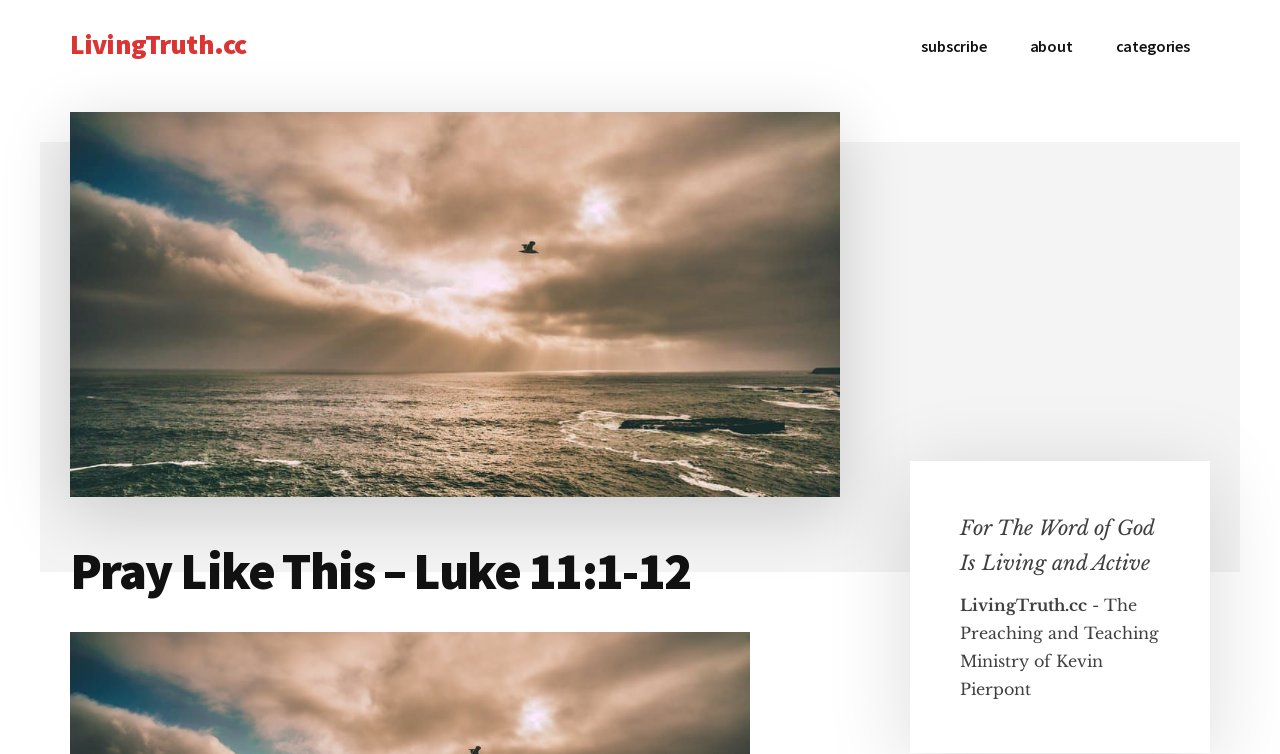Generate a thorough caption that explains the contents of the webpage.

The webpage is about a Christian teaching ministry, specifically focused on the topic "Pray Like This – Luke 11:1-12". At the top left corner, there are two links, "Skip to main content" and "Skip to primary sidebar", which are likely accessibility features. 

Below these links, there is a logo link "LivingTruth.cc" with a text description "The Teaching Ministry of Kevin A. Pierpont" to its right. 

On the right side of the page, there is a main navigation menu with three links: "subscribe", "about", and "categories". 

The main content area features an image with the title "Pray Like This" above it. The image takes up a significant portion of the page. 

Above the image, there is a heading with the same title "Pray Like This – Luke 11:1-12". 

To the right of the image, there is a sidebar with a heading "Primary Sidebar". Within the sidebar, there are three blocks of text: "For The Word of God Is Living and Active", "LivingTruth.cc", and "- The Preaching and Teaching Ministry of Kevin Pierpont".